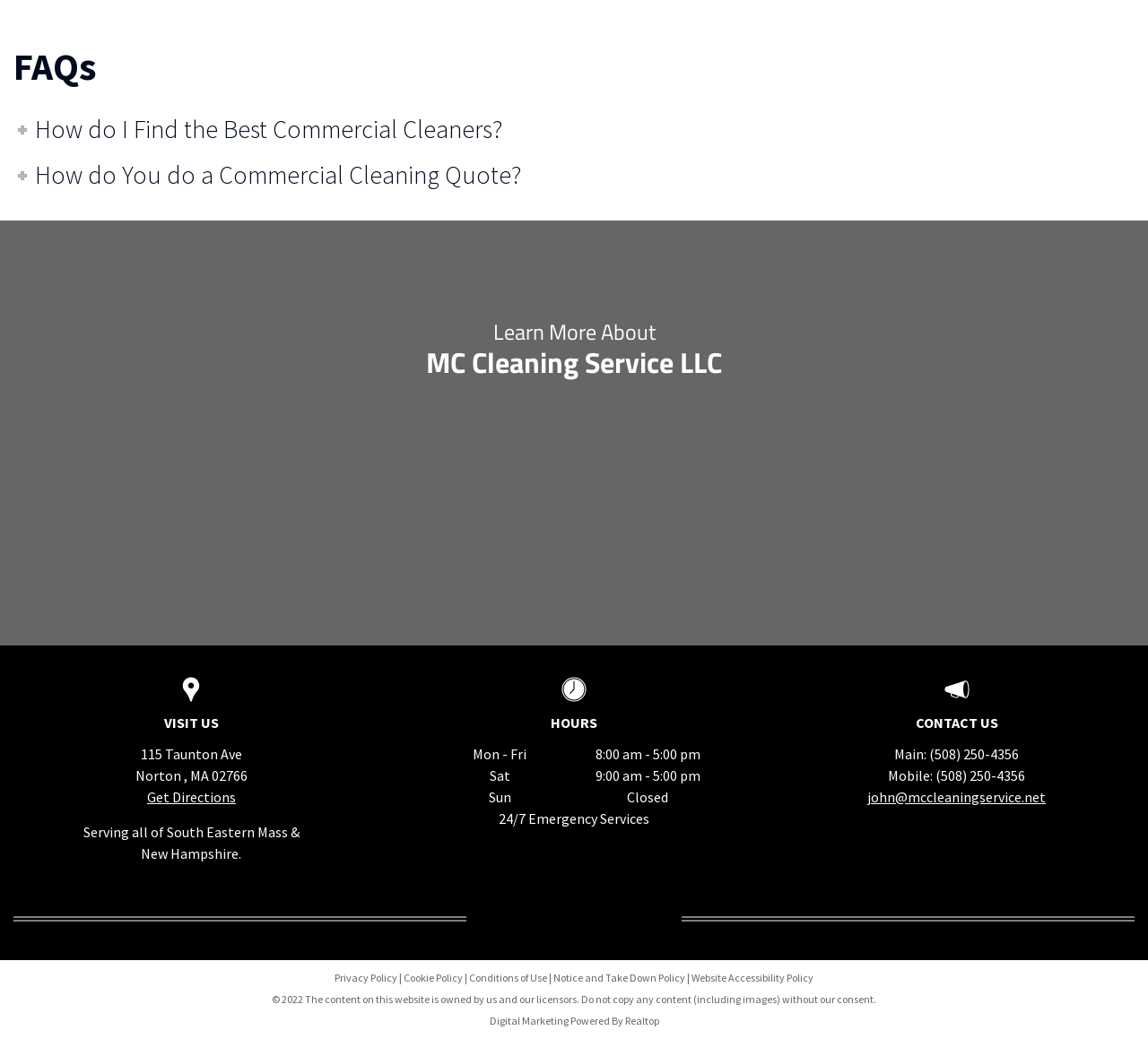Please locate the bounding box coordinates for the element that should be clicked to achieve the following instruction: "Visit the Facebook page". Ensure the coordinates are given as four float numbers between 0 and 1, i.e., [left, top, right, bottom].

[0.484, 0.87, 0.516, 0.898]